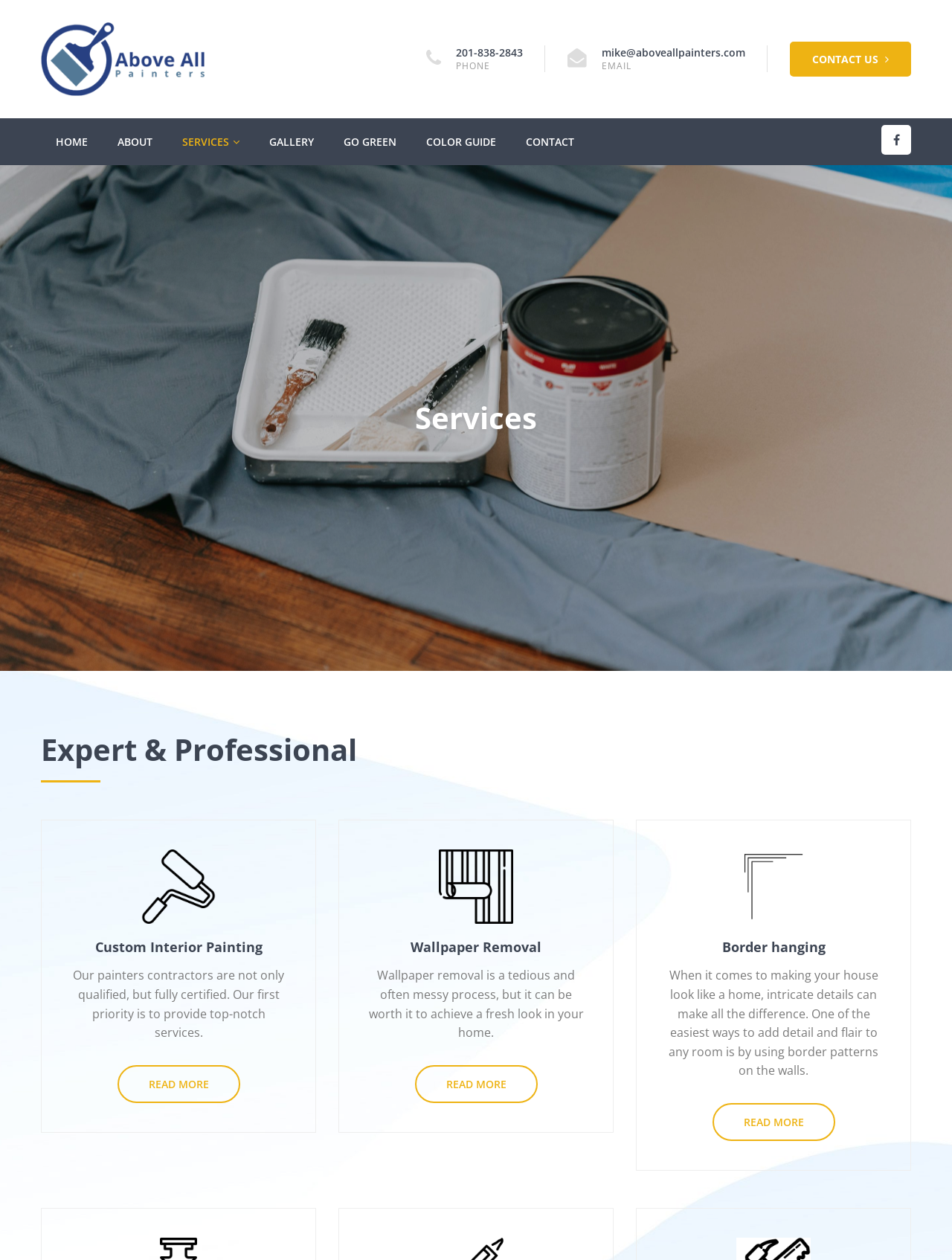Examine the screenshot and answer the question in as much detail as possible: How many images are on the webpage?

I counted the number of image elements on the webpage and found a total of 4 images, which are used to illustrate the services offered by Above All Painters.